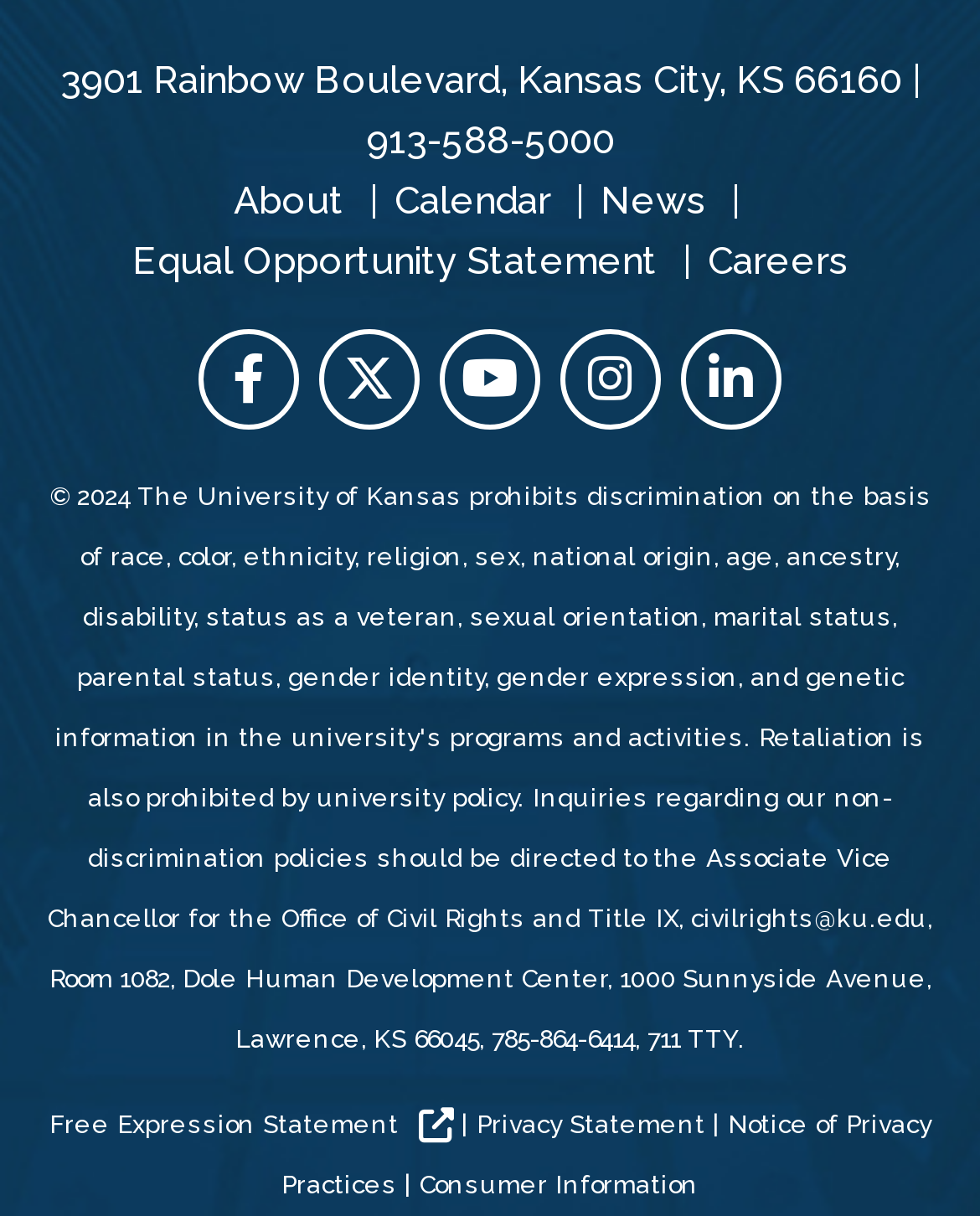Could you indicate the bounding box coordinates of the region to click in order to complete this instruction: "View the Free Expression Statement".

[0.05, 0.912, 0.463, 0.935]